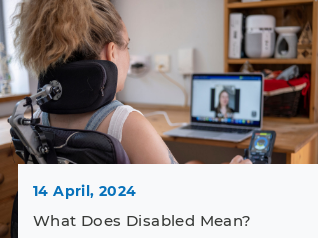Answer the following query concisely with a single word or phrase:
What is the setting of the image?

Home office